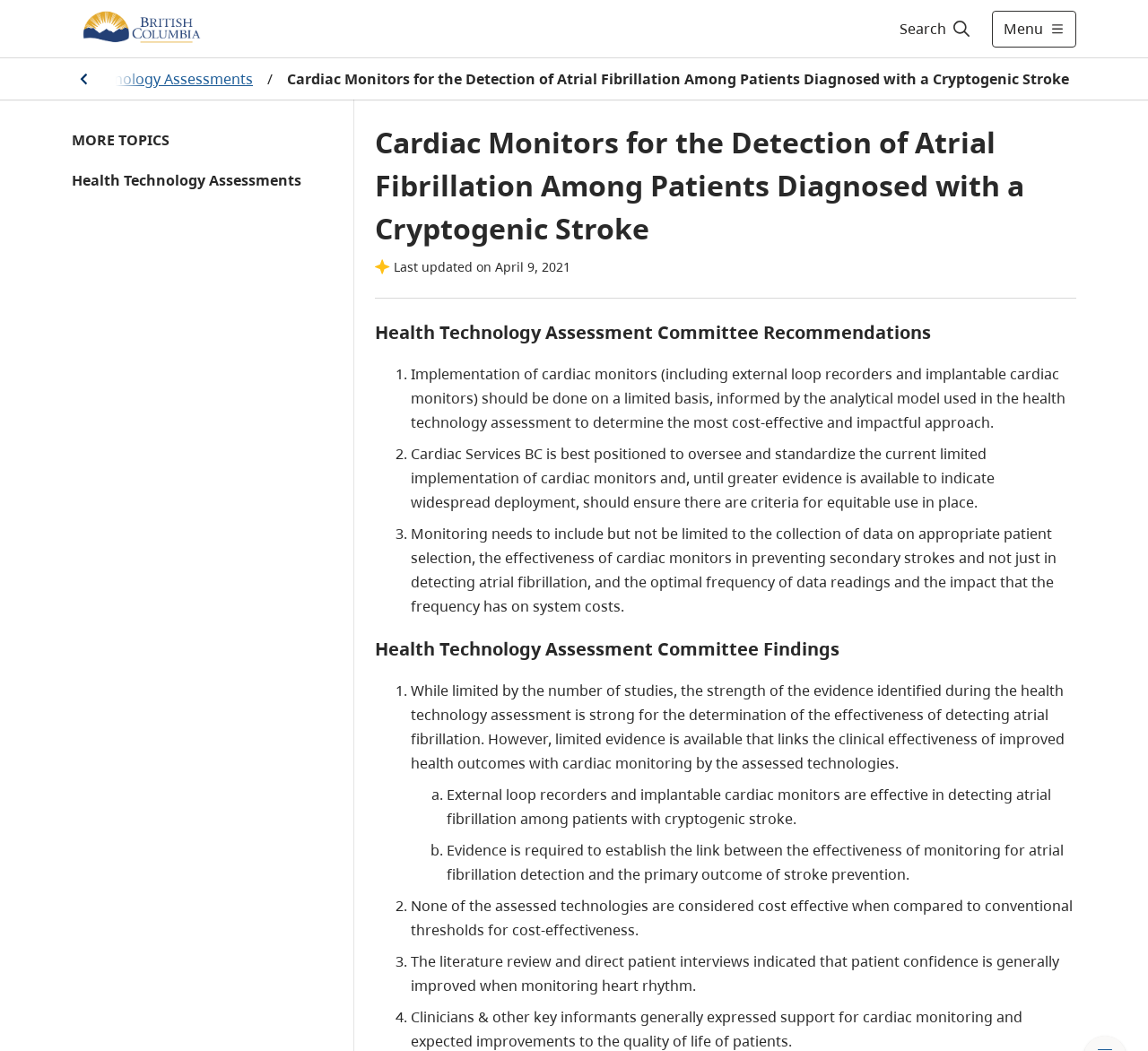From the details in the image, provide a thorough response to the question: What is the recommendation for the implementation of cardiac monitors?

According to the webpage, the Health Technology Assessment Committee recommends that the implementation of cardiac monitors should be done on a limited basis, informed by the analytical model used in the health technology assessment to determine the most cost-effective and impactful approach. This is stated in the section 'Health Technology Assessment Committee Recommendations'.